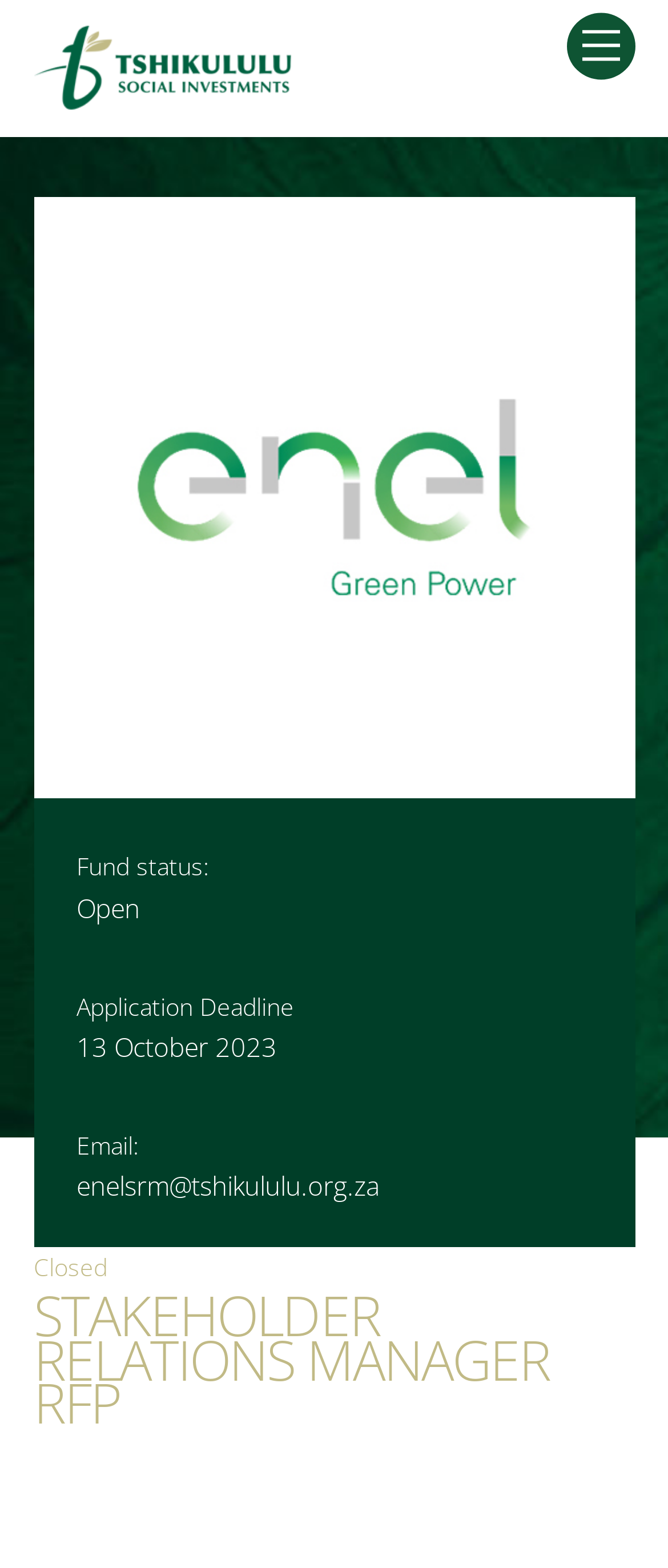Please examine the image and answer the question with a detailed explanation:
What is the deadline for applications?

I found the answer by looking at the section below the fund status, where it says 'Application Deadline' followed by the deadline '13 October 2023'.